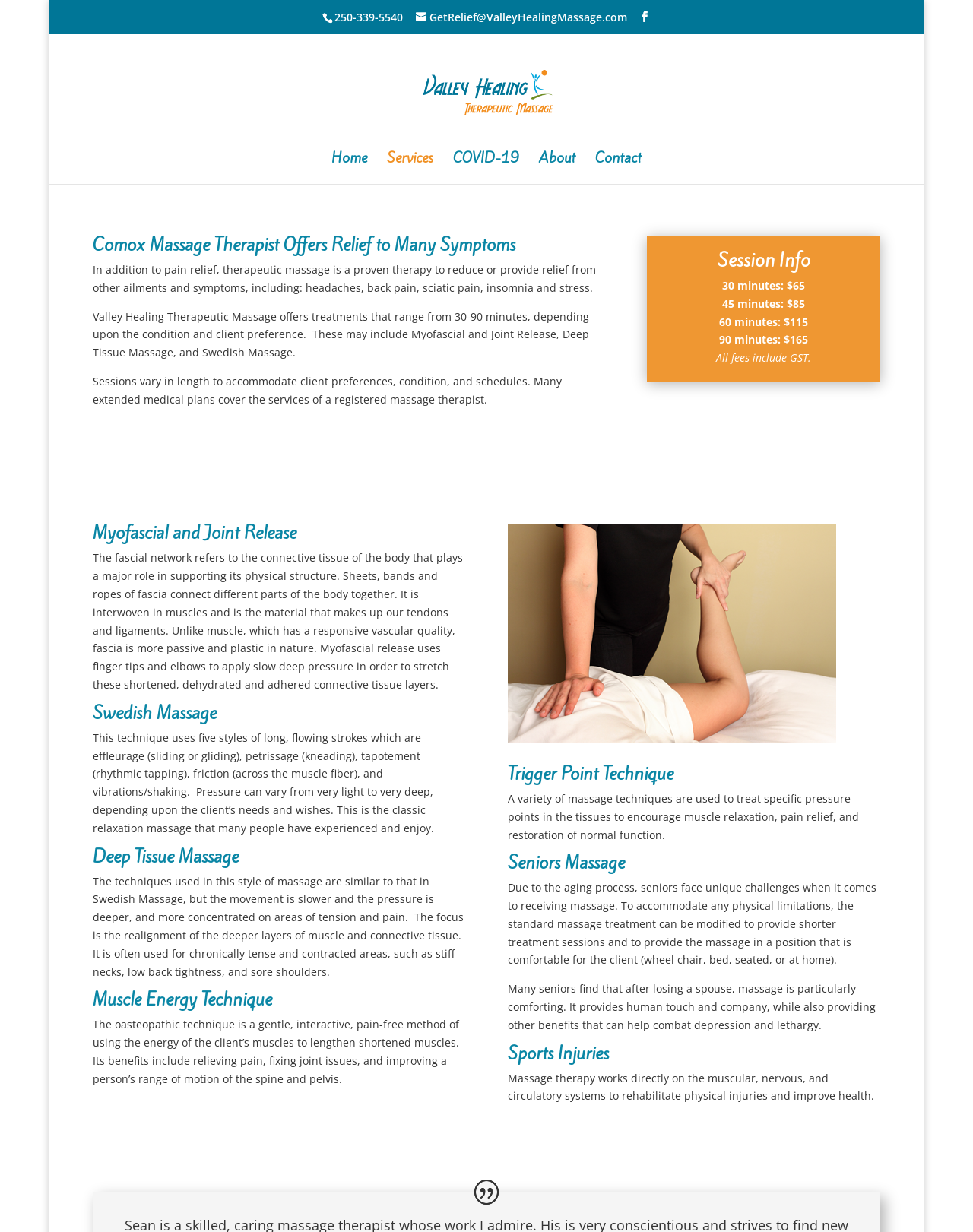Please determine the bounding box coordinates of the element's region to click for the following instruction: "Send an email to Valley Healing Massage".

[0.428, 0.008, 0.645, 0.019]